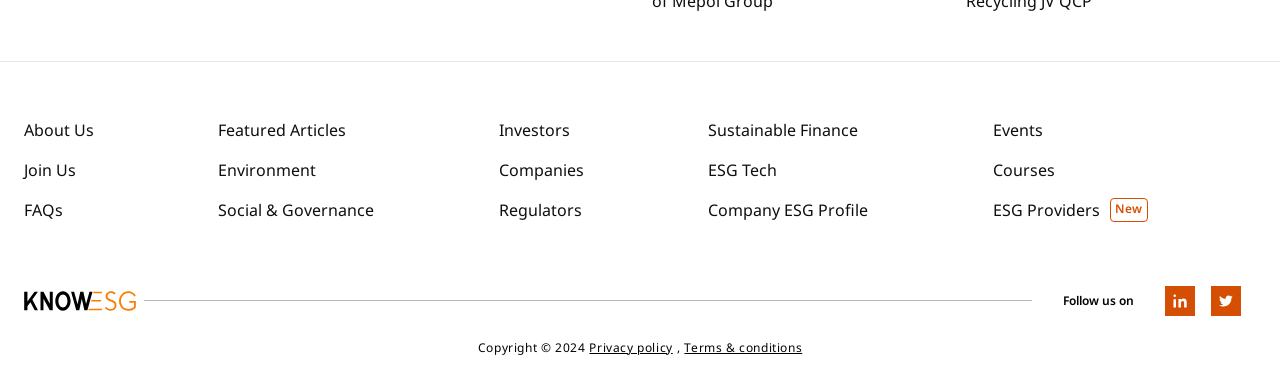Please specify the bounding box coordinates of the region to click in order to perform the following instruction: "Read Privacy policy".

[0.46, 0.894, 0.526, 0.936]